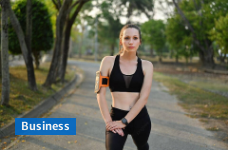What is the environment like in the image?
Provide a comprehensive and detailed answer to the question.

The image features the woman standing on a path surrounded by trees, creating a serene yet energized environment that is ideal for exercise and outdoor fitness activities.